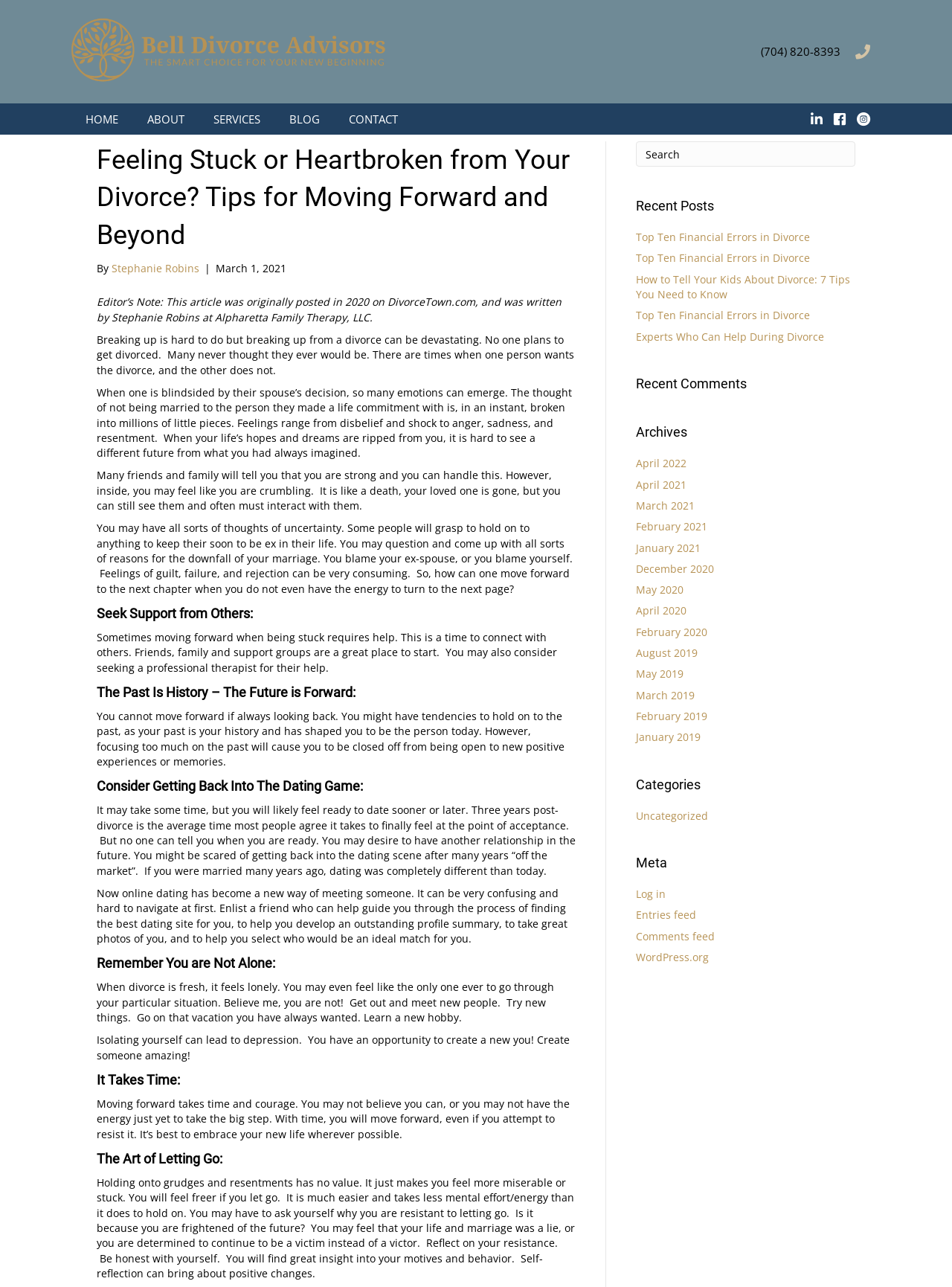Determine which piece of text is the heading of the webpage and provide it.

Feeling Stuck or Heartbroken from Your Divorce? Tips for Moving Forward and Beyond